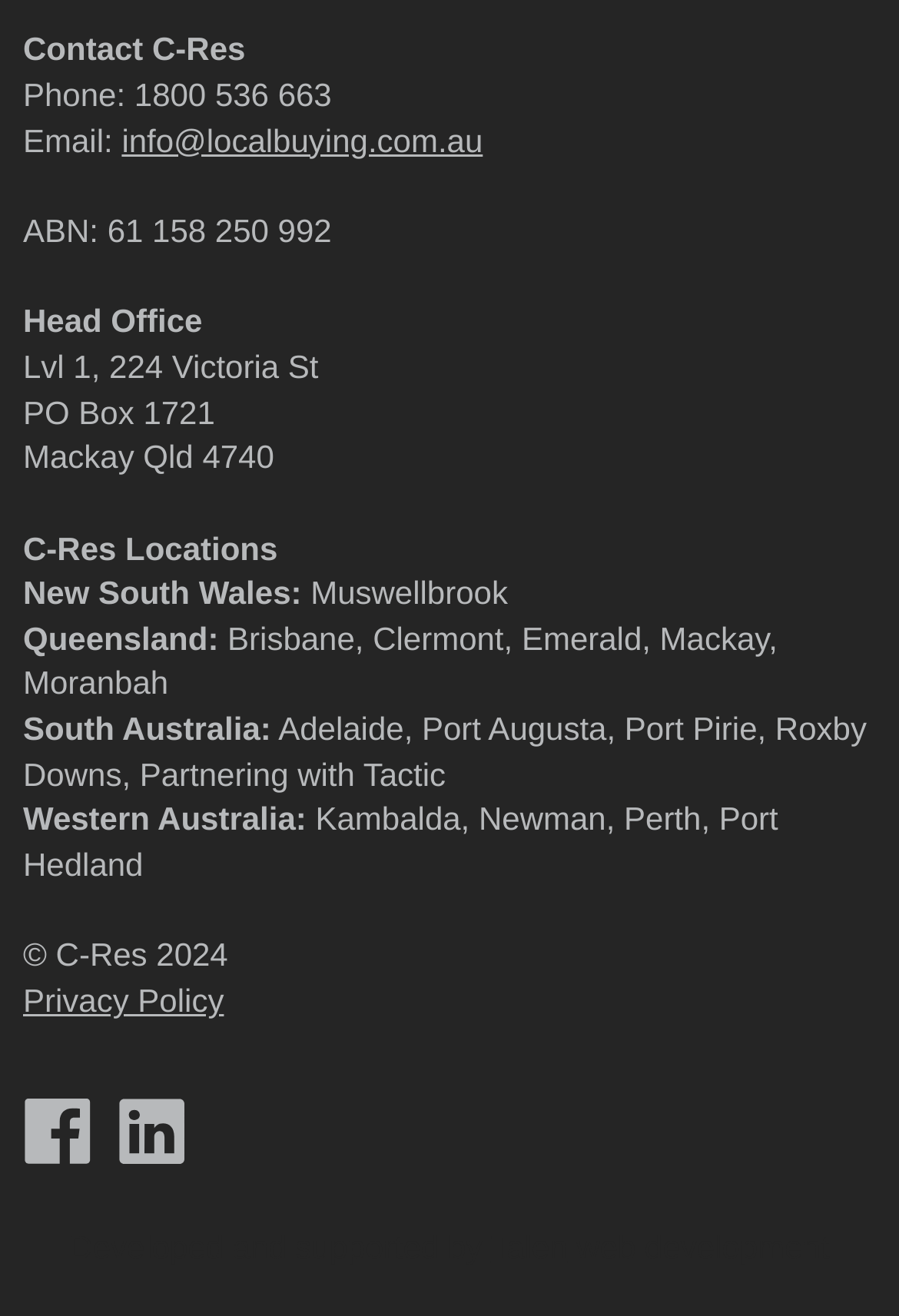Find the bounding box coordinates corresponding to the UI element with the description: "1800 536 663". The coordinates should be formatted as [left, top, right, bottom], with values as floats between 0 and 1.

[0.149, 0.058, 0.369, 0.086]